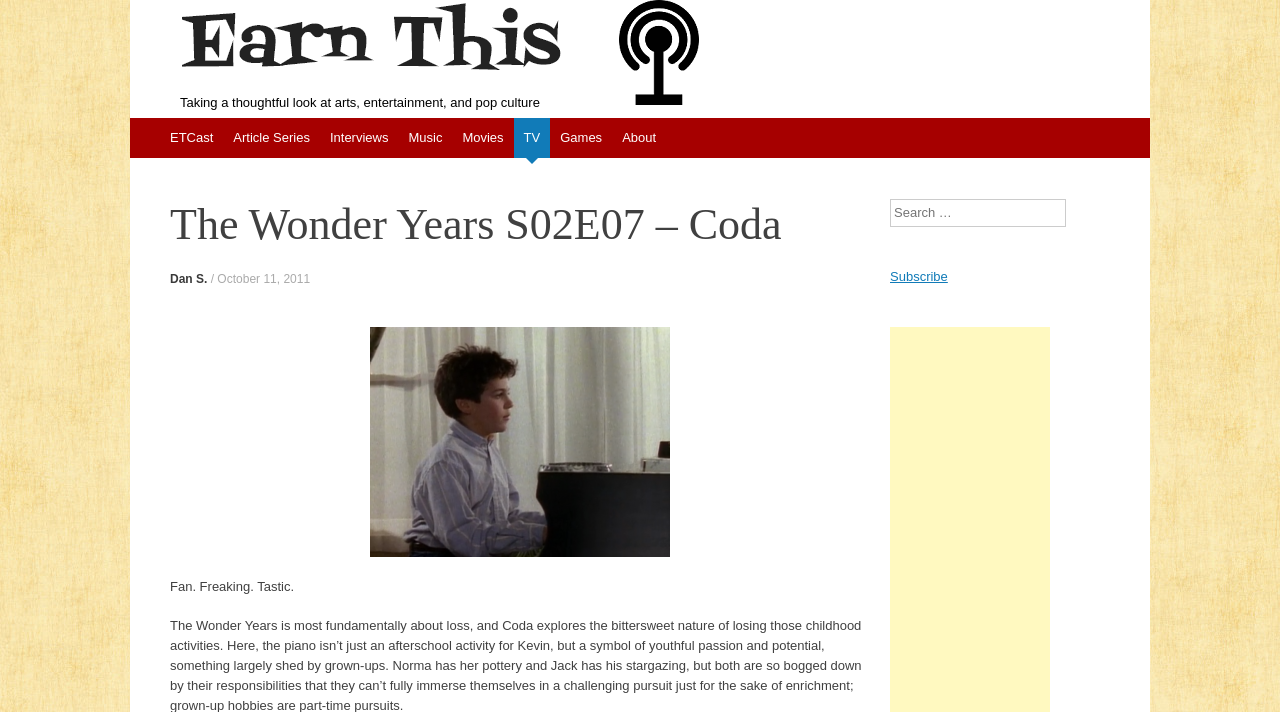Pinpoint the bounding box coordinates of the area that should be clicked to complete the following instruction: "Click on the 'Earn This' link". The coordinates must be given as four float numbers between 0 and 1, i.e., [left, top, right, bottom].

[0.141, 0.0, 0.445, 0.131]